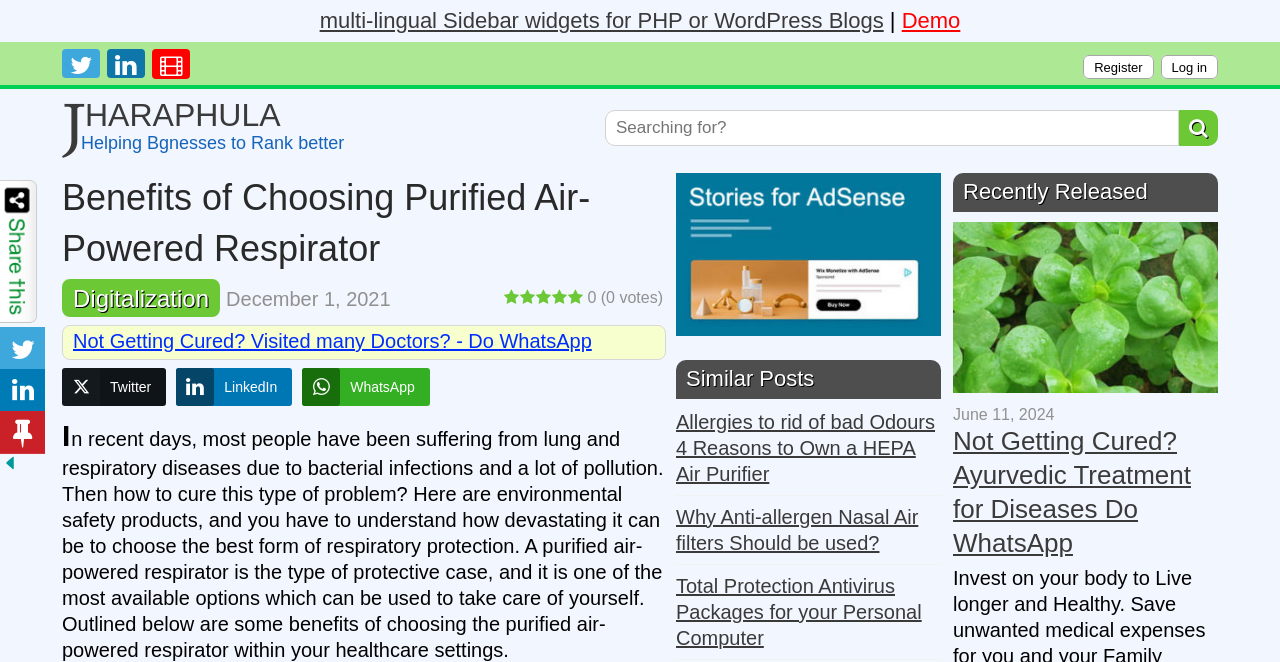Could you indicate the bounding box coordinates of the region to click in order to complete this instruction: "Search for something".

[0.473, 0.167, 0.921, 0.221]